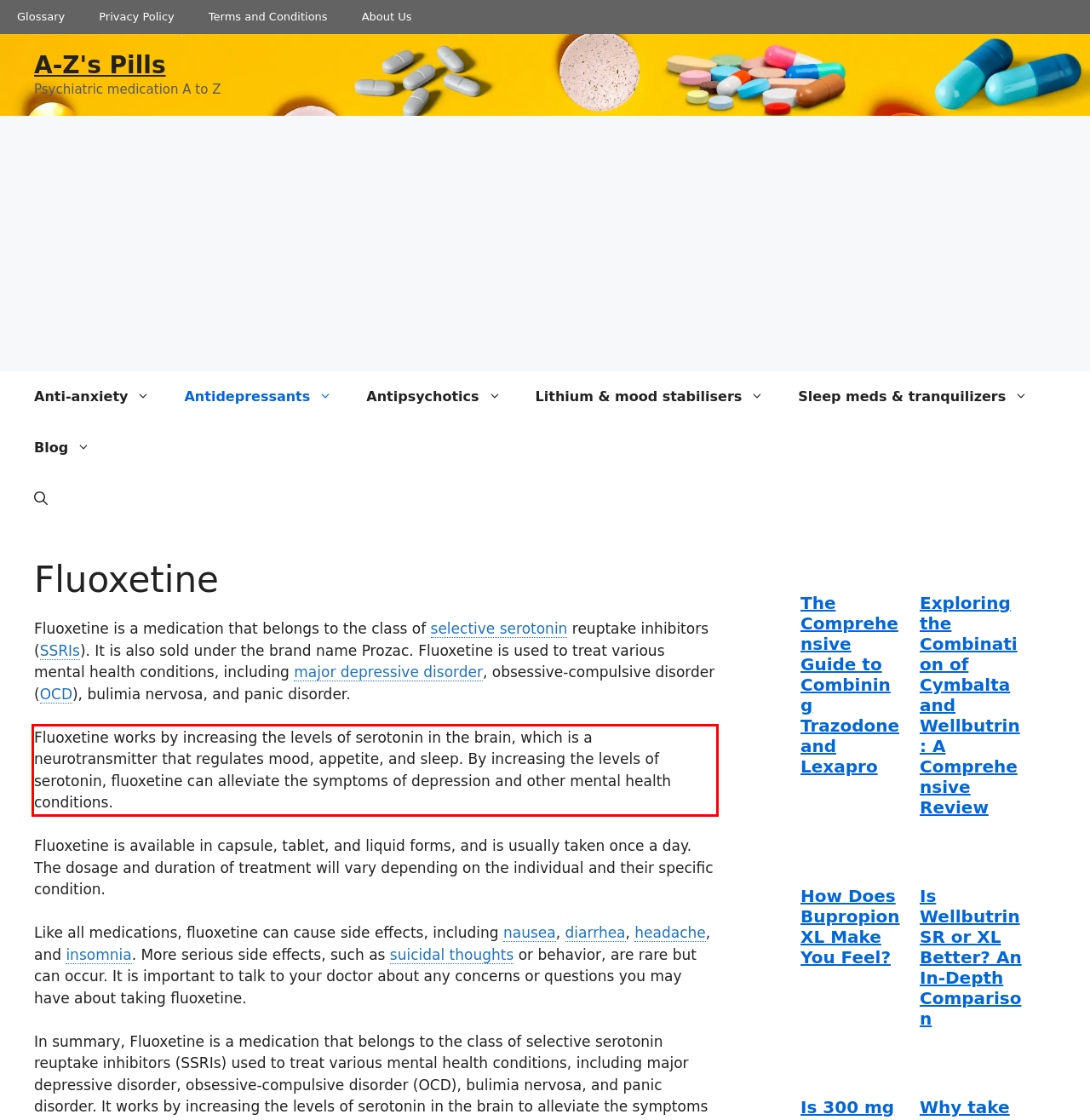Using the provided screenshot of a webpage, recognize and generate the text found within the red rectangle bounding box.

Fluoxetine works by increasing the levels of serotonin in the brain, which is a neurotransmitter that regulates mood, appetite, and sleep. By increasing the levels of serotonin, fluoxetine can alleviate the symptoms of depression and other mental health conditions.